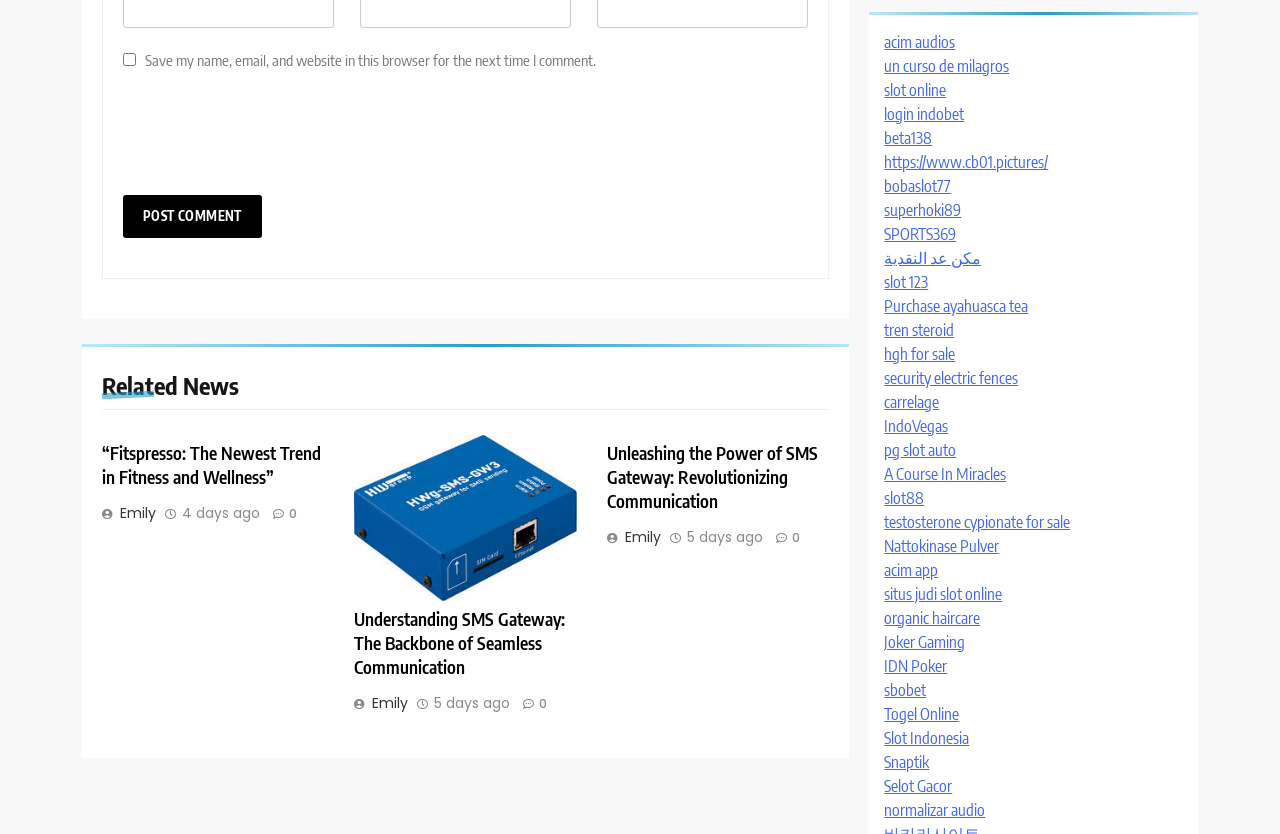What is the topic of the first article?
Respond with a short answer, either a single word or a phrase, based on the image.

Fitspresso